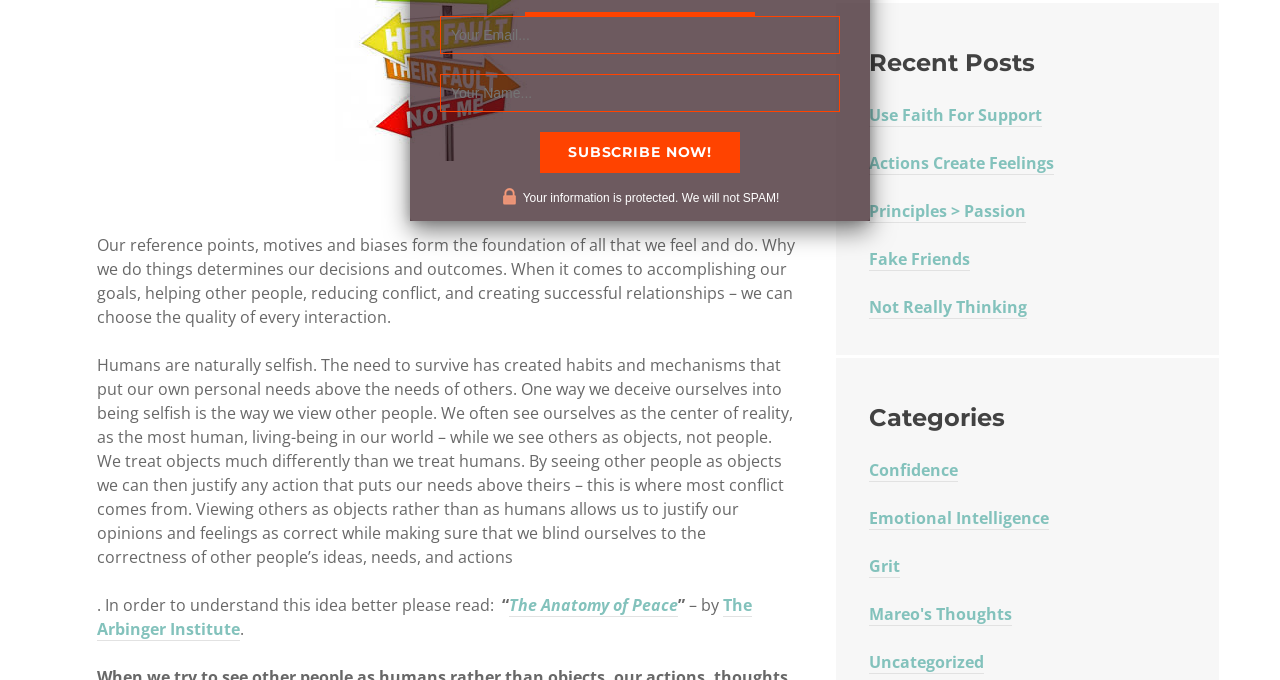Ascertain the bounding box coordinates for the UI element detailed here: "February 2021". The coordinates should be provided as [left, top, right, bottom] with each value being a float between 0 and 1.

None